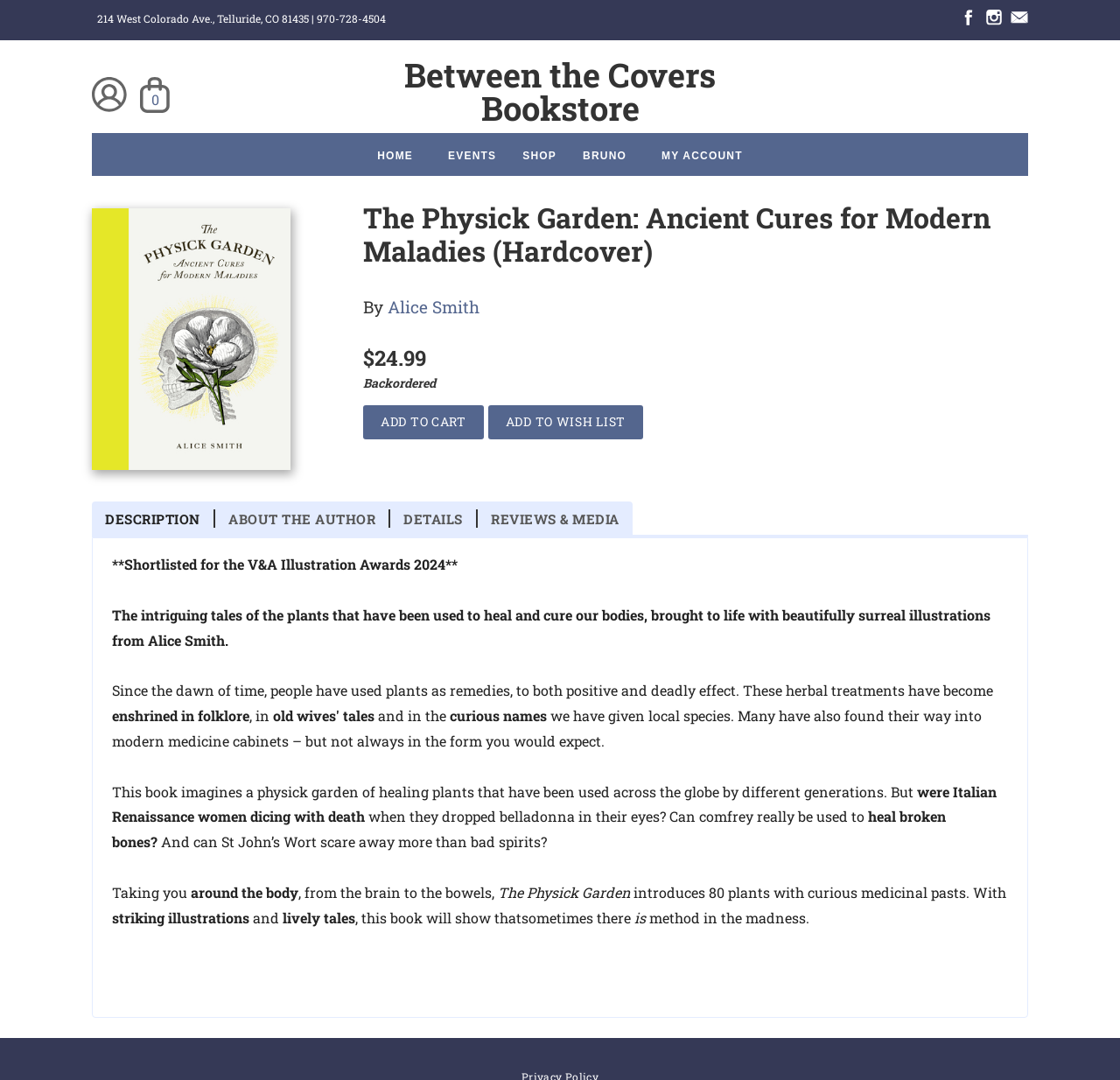Using the provided description: "name="op" value="Add to Wish List"", find the bounding box coordinates of the corresponding UI element. The output should be four float numbers between 0 and 1, in the format [left, top, right, bottom].

[0.436, 0.375, 0.574, 0.407]